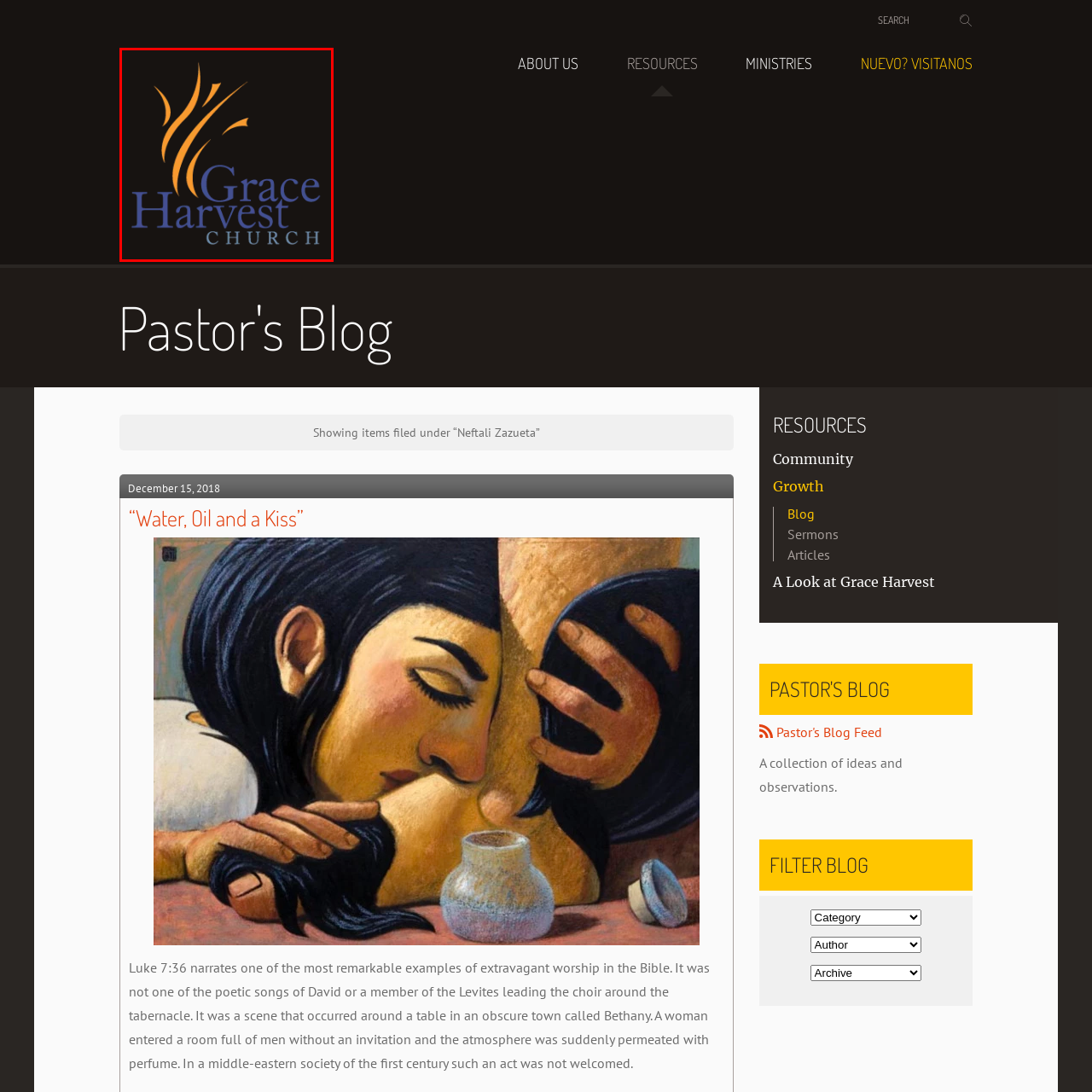What is the background color of the logo?
Examine the image highlighted by the red bounding box and provide a thorough and detailed answer based on your observations.

The simple black background of the logo allows the colorful elements, such as the vibrant orange and deep blue, to stand out vividly and grab the viewer's attention.